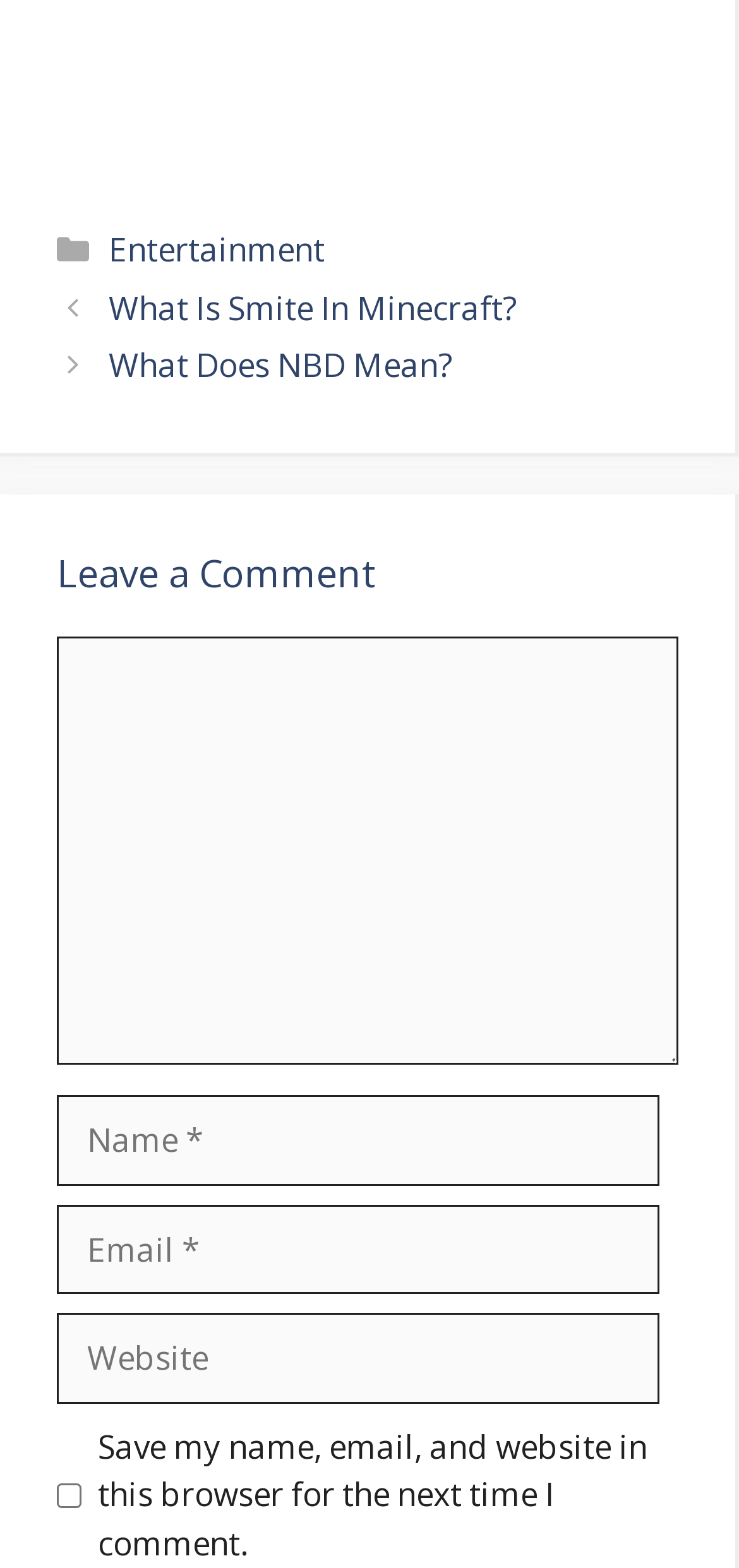What is the purpose of the checkbox?
From the image, respond with a single word or phrase.

Save comment info